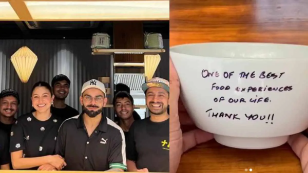Please give a succinct answer using a single word or phrase:
Who are accompanying Virat Kohli and Anushka Sharma?

Restaurant staff